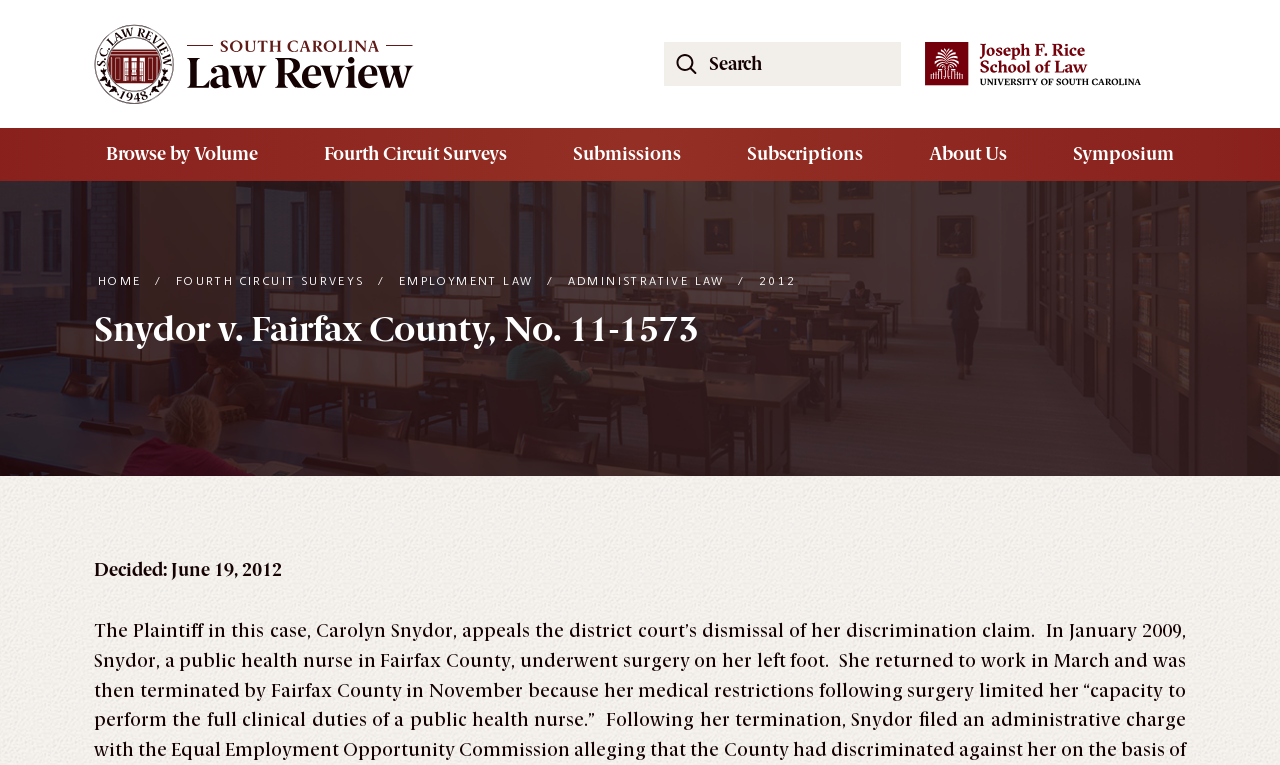How many search boxes are on the page?
Based on the screenshot, provide your answer in one word or phrase.

1